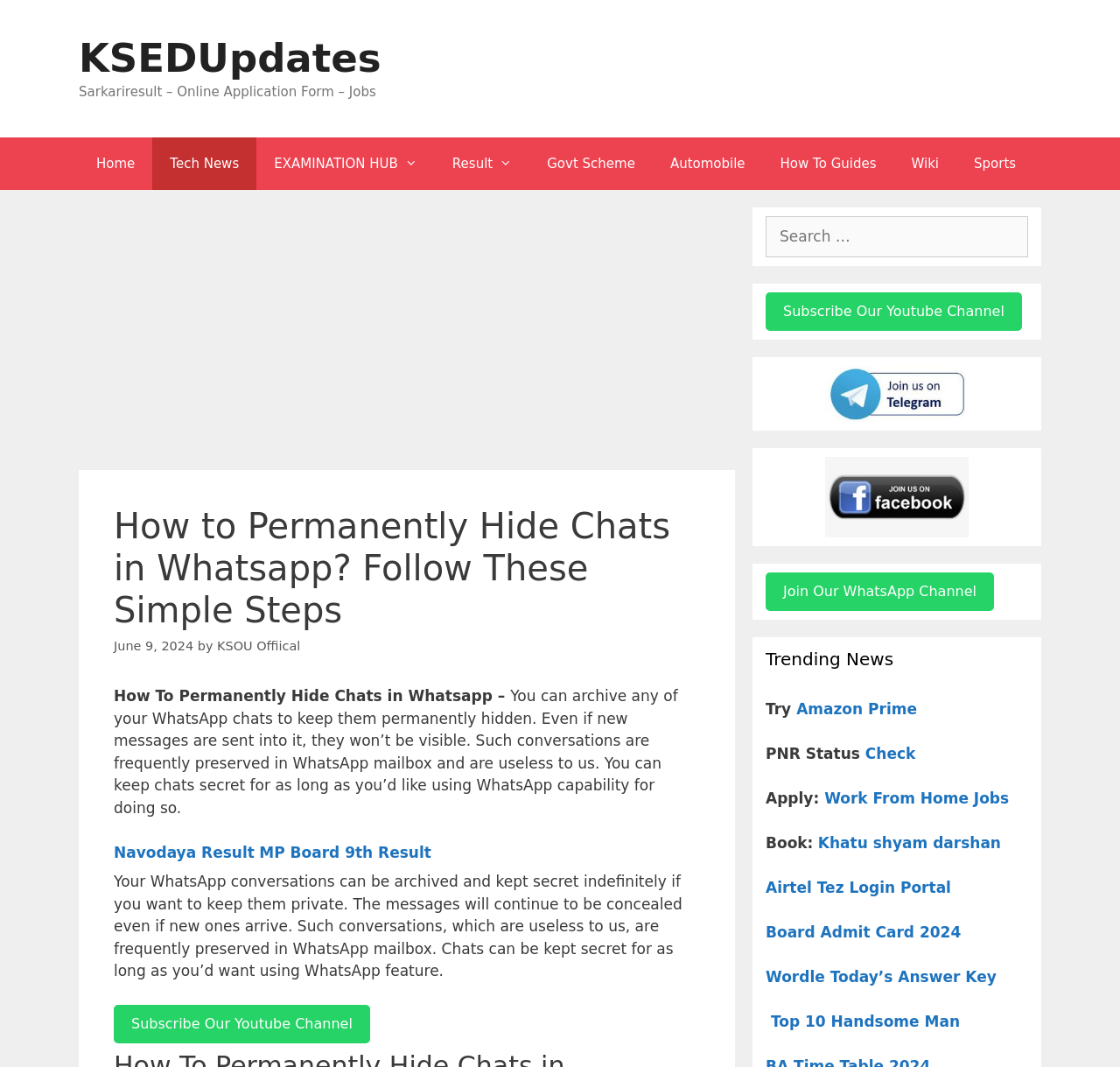Present a detailed account of what is displayed on the webpage.

This webpage is about hiding chats in WhatsApp permanently. At the top, there is a banner with a link to "KSEDUpdates" and a static text "Sarkariresult – Online Application Form – Jobs". Below the banner, there is a navigation menu with links to various categories such as "Home", "Tech News", "EXAMINATION HUB", "Result", "Govt Scheme", "Automobile", "How To Guides", "Wiki", and "Sports".

On the left side of the page, there is an advertisement iframe. Next to it, there is a header section with a heading "How to Permanently Hide Chats in Whatsapp? Follow These Simple Steps" and a time stamp "June 9, 2024". Below the header, there is a paragraph of text explaining how to archive WhatsApp chats to keep them permanently hidden.

On the right side of the page, there are several complementary sections with links to various topics such as "Navodaya Result", "MP Board 9th Result", and "Subscribe Our Youtube Channel". There is also a search box with a label "Search for:".

Further down the page, there are more complementary sections with links to topics like "Join Our WhatsApp Channel", "Trending News", and various other news articles and topics such as "Amazon Prime", "PNR Status", "Work From Home Jobs", and "Khatu shyam darshan". The page also has a section with links to various board admit cards and answer keys.